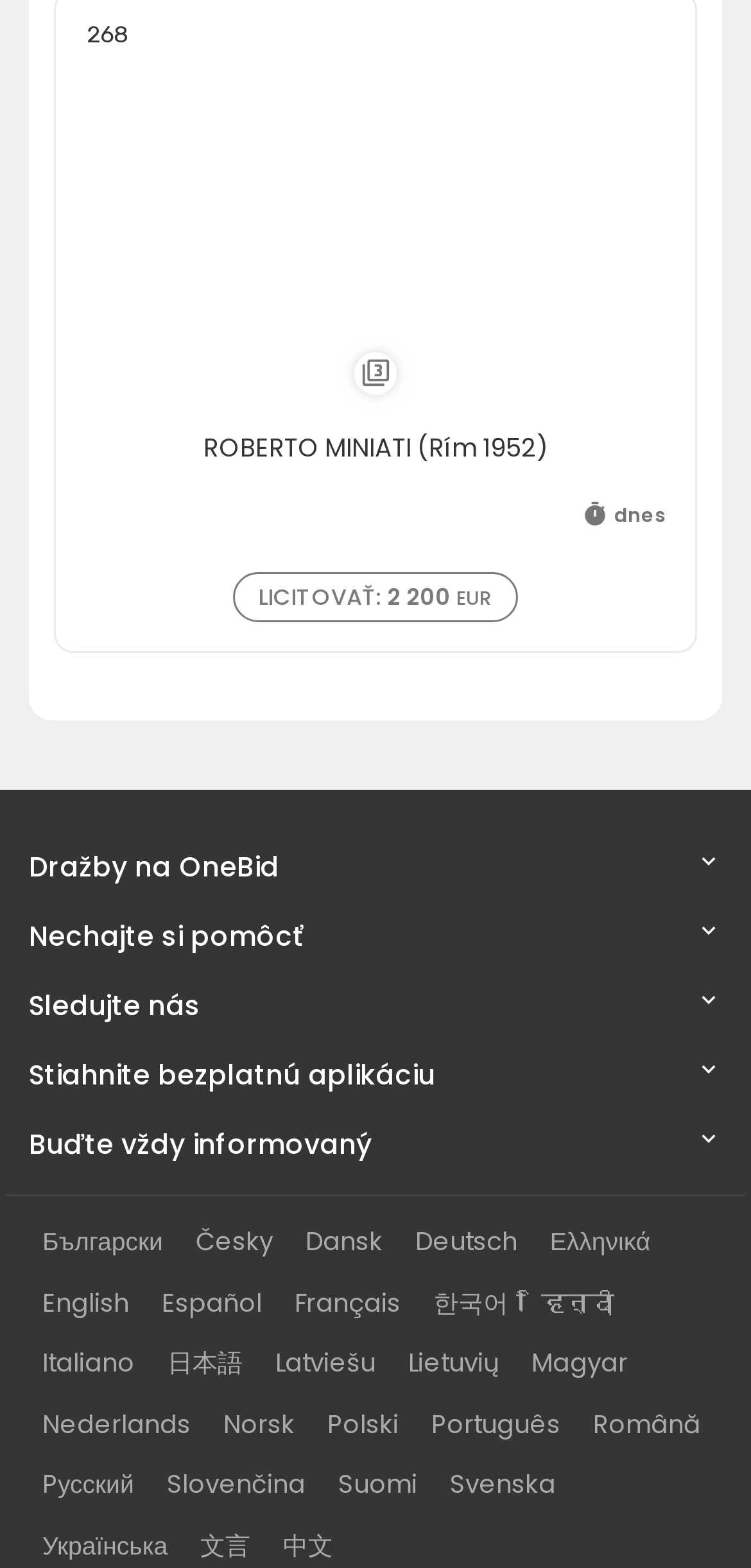Show the bounding box coordinates of the element that should be clicked to complete the task: "Download the app".

[0.038, 0.674, 0.962, 0.7]